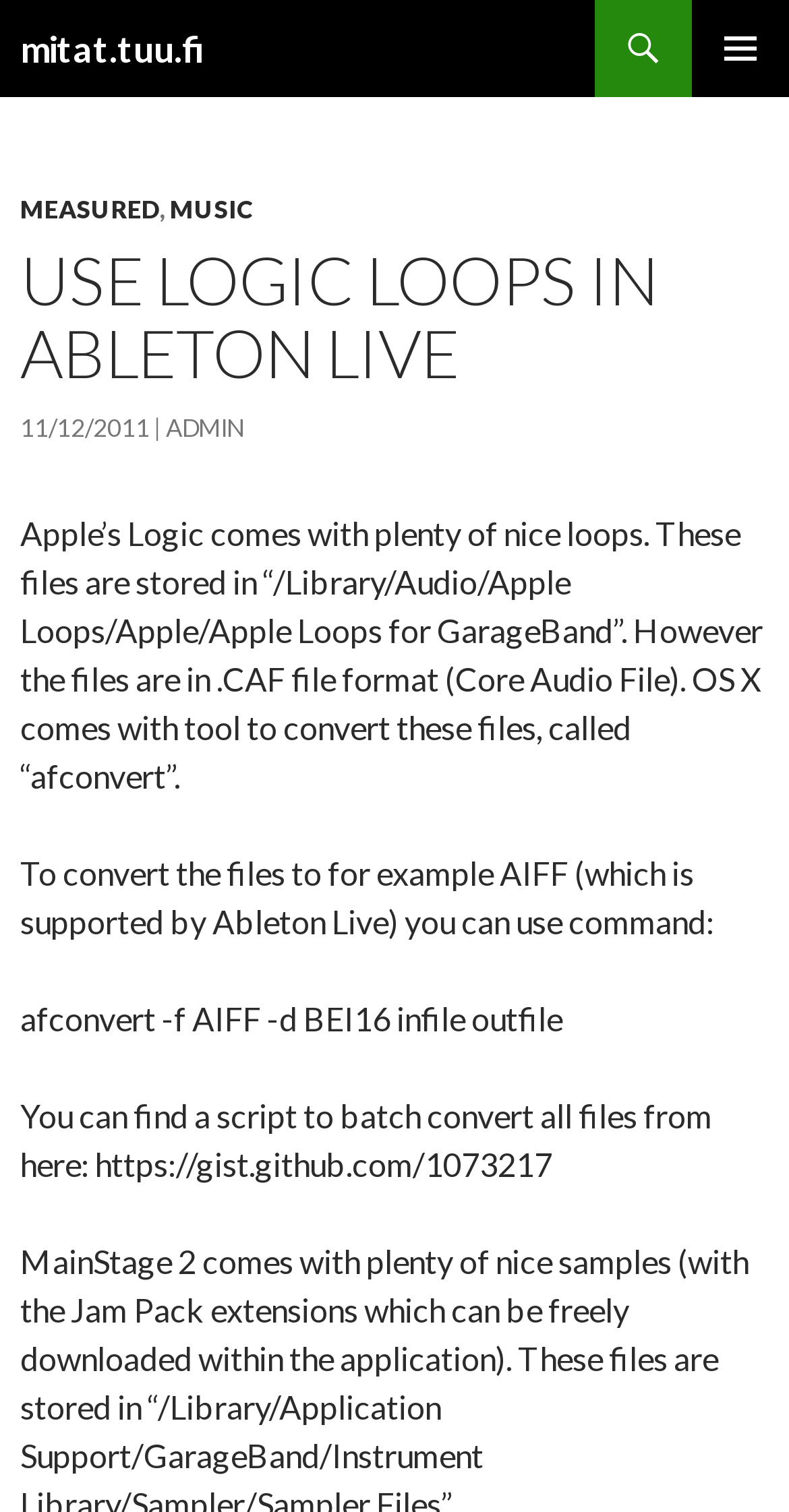Calculate the bounding box coordinates of the UI element given the description: "Skip to content".

[0.026, 0.032, 0.356, 0.079]